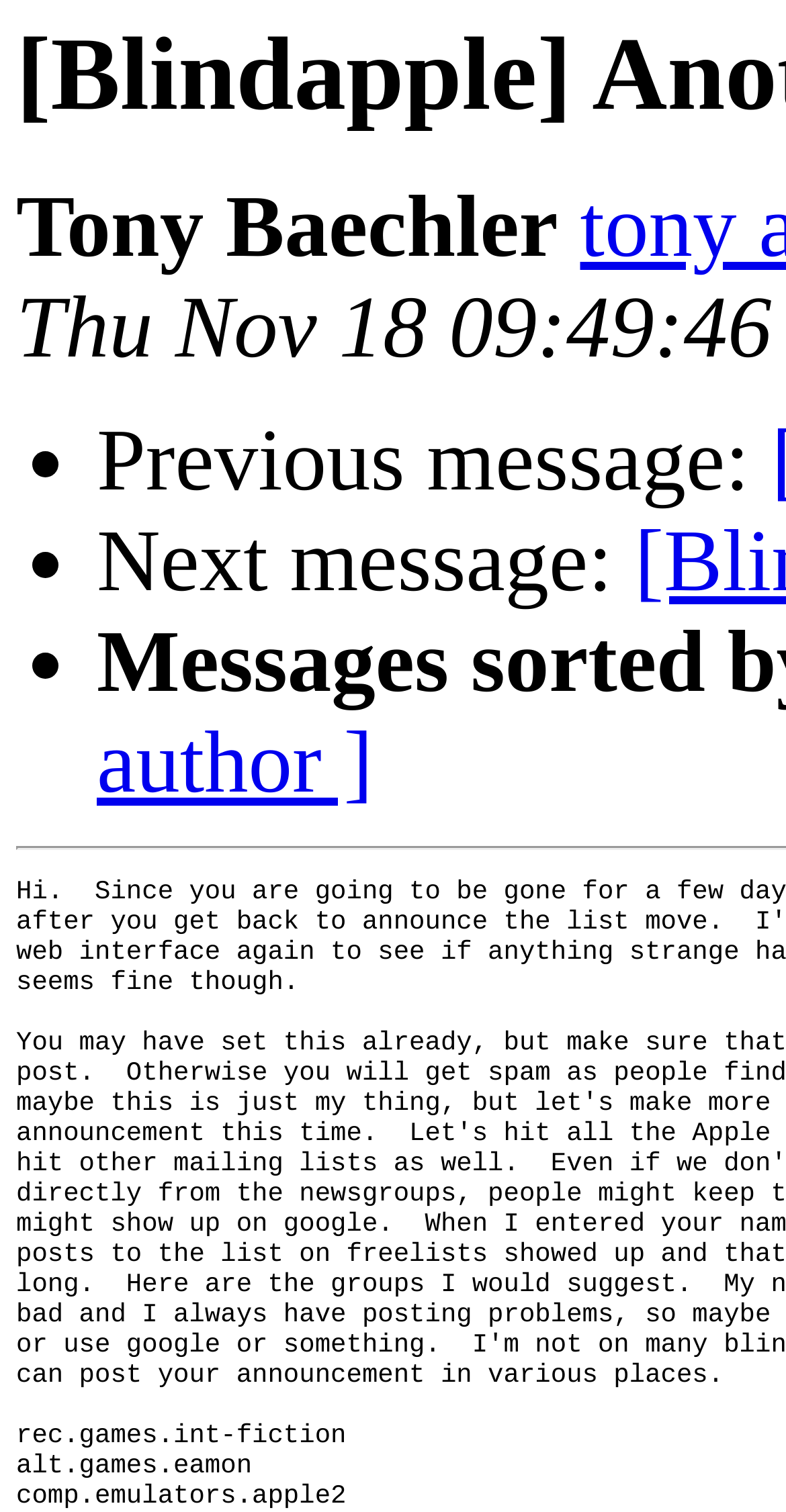Locate and extract the headline of this webpage.

[Blindapple] Another test